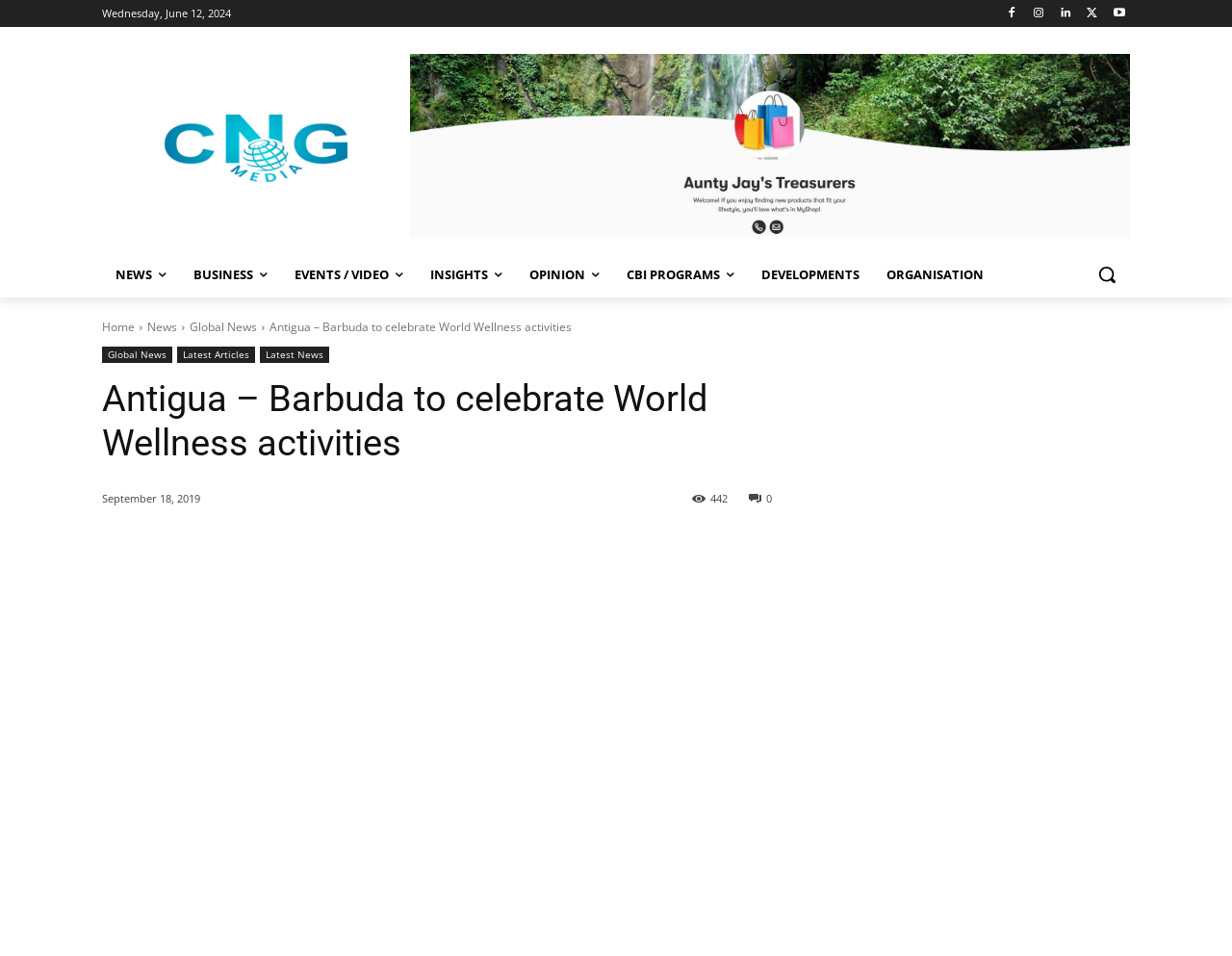Determine the bounding box coordinates of the clickable area required to perform the following instruction: "Search for something". The coordinates should be represented as four float numbers between 0 and 1: [left, top, right, bottom].

[0.88, 0.263, 0.917, 0.311]